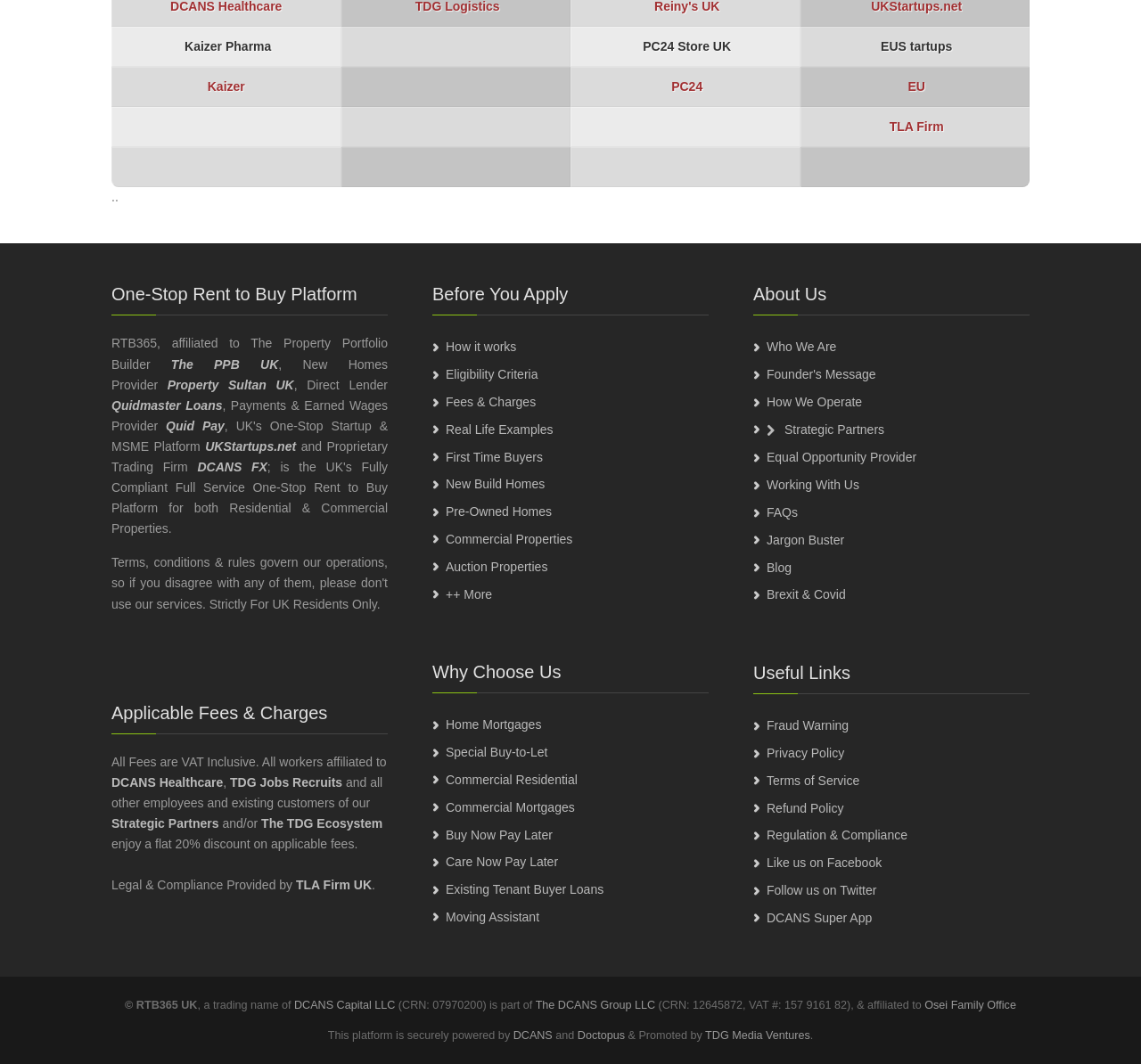Determine the coordinates of the bounding box for the clickable area needed to execute this instruction: "Learn about 'Who We Are'".

[0.672, 0.314, 0.902, 0.339]